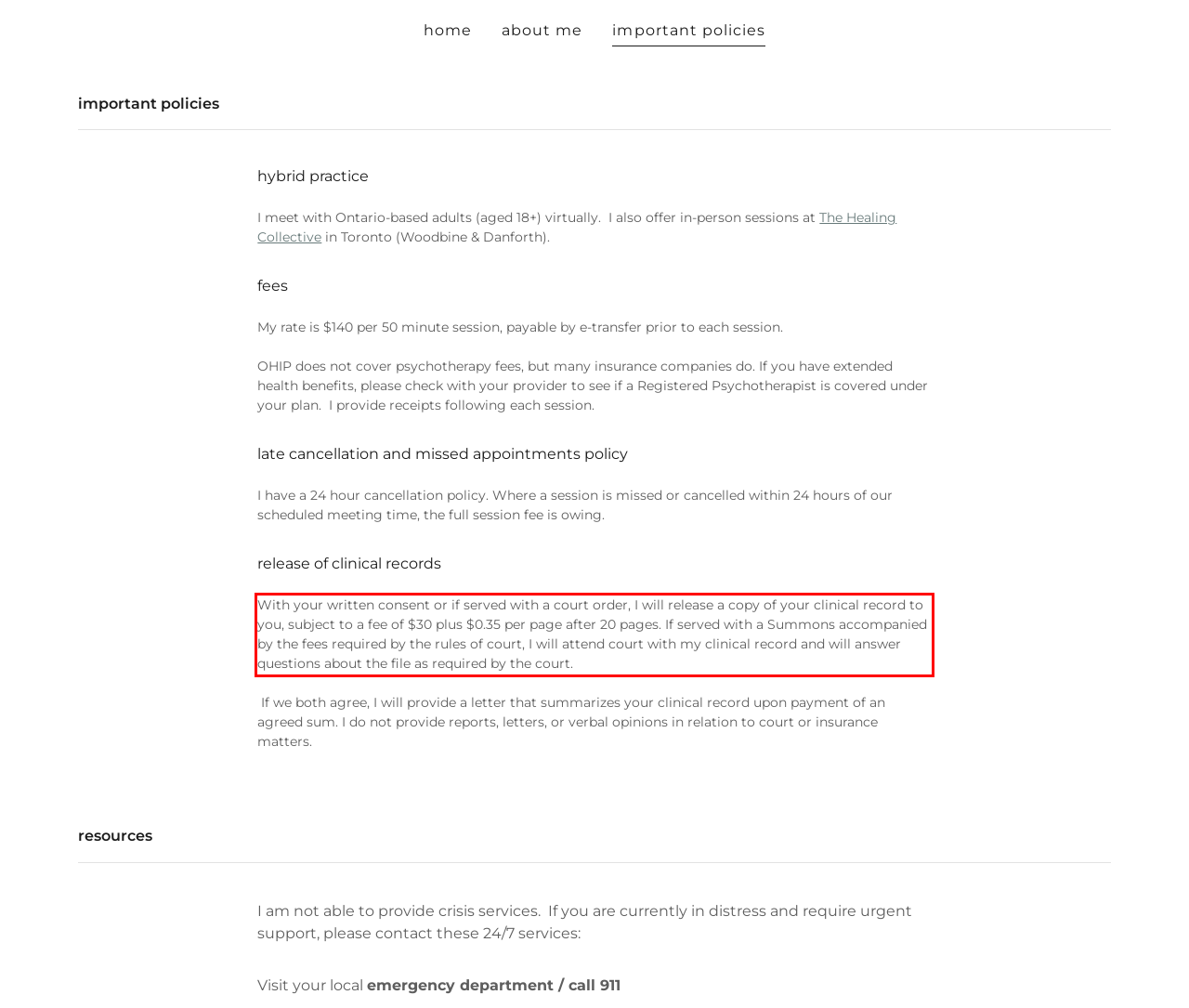View the screenshot of the webpage and identify the UI element surrounded by a red bounding box. Extract the text contained within this red bounding box.

With your written consent or if served with a court order, I will release a copy of your clinical record to you, subject to a fee of $30 plus $0.35 per page after 20 pages. If served with a Summons accompanied by the fees required by the rules of court, I will attend court with my clinical record and will answer questions about the file as required by the court.